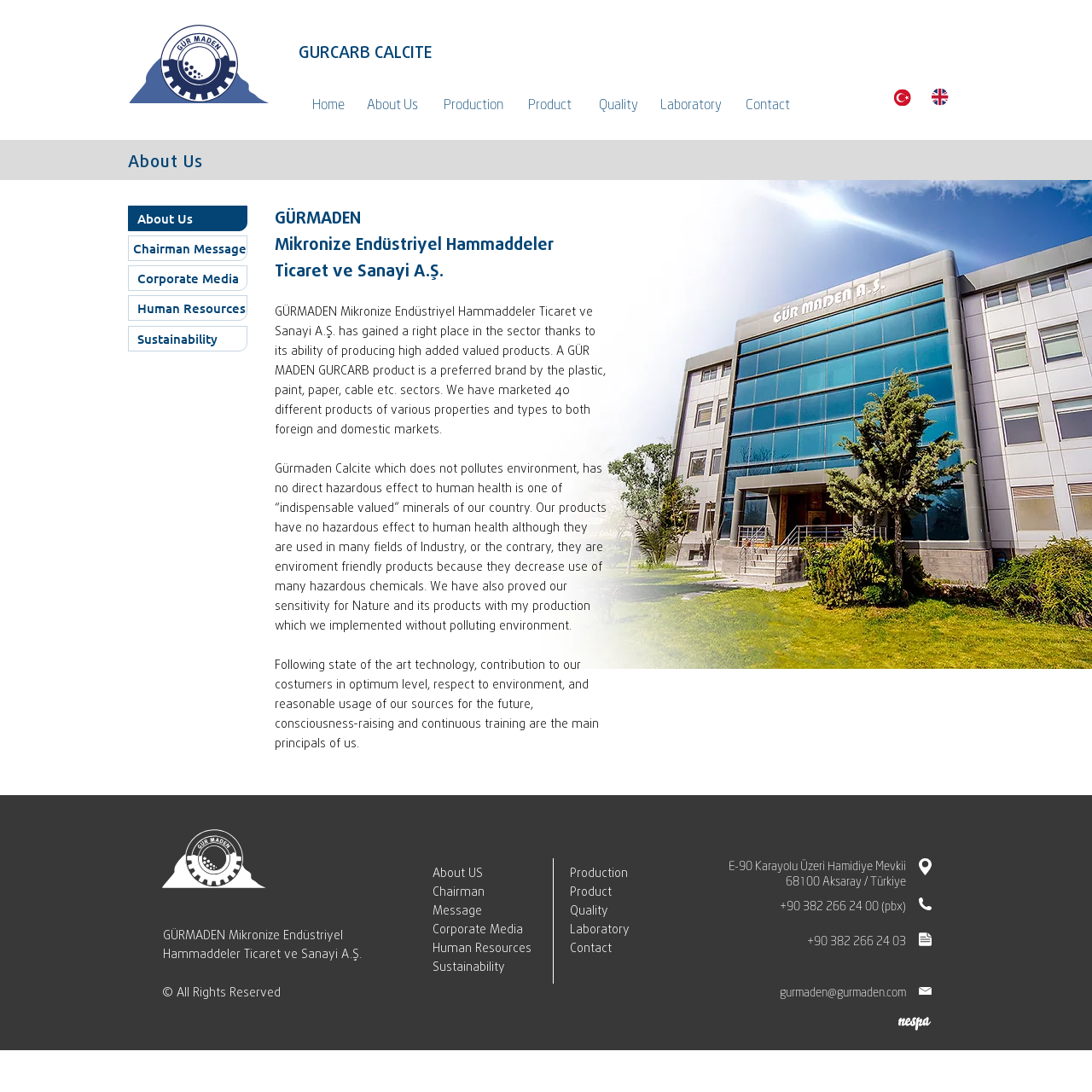What is the email address of the company?
Look at the image and provide a short answer using one word or a phrase.

gurmaden@gurmaden.com